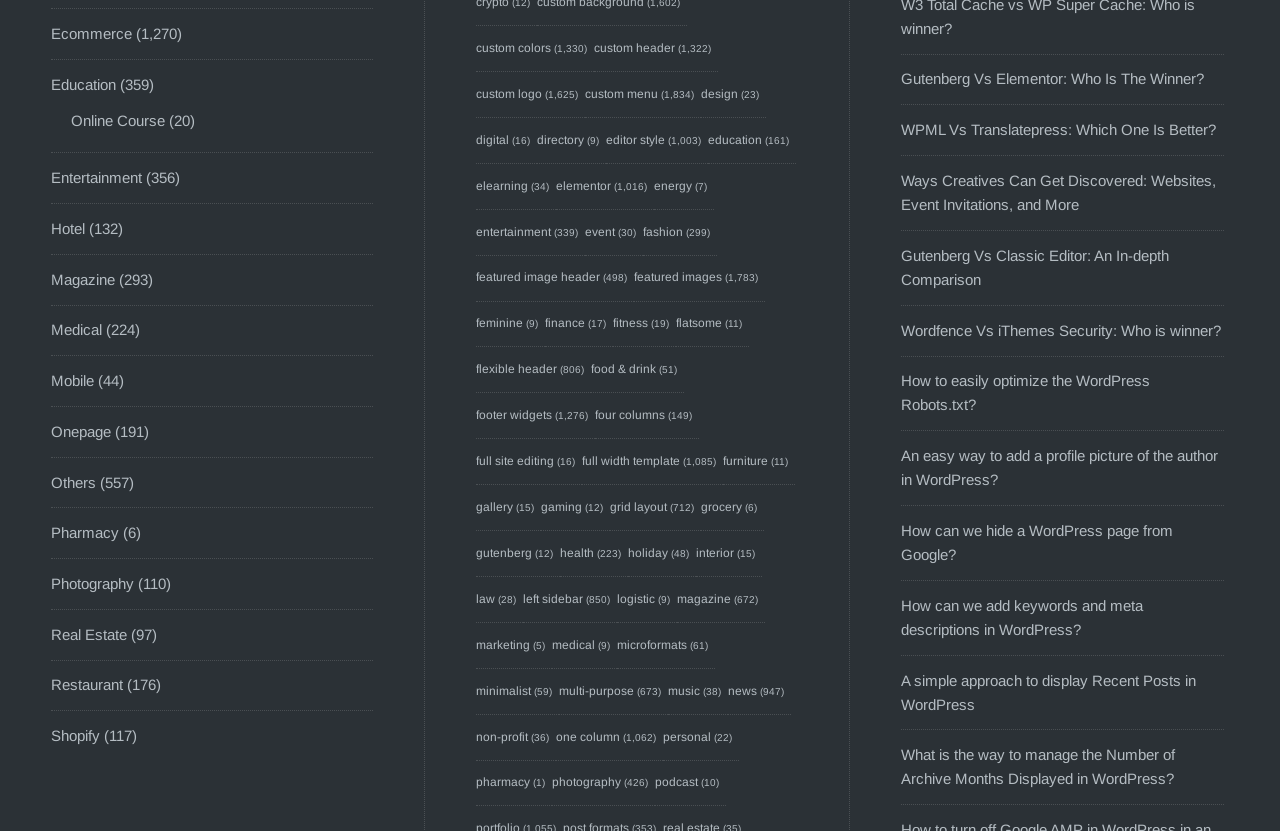Extract the bounding box coordinates of the UI element described: "Full Width Template". Provide the coordinates in the format [left, top, right, bottom] with values ranging from 0 to 1.

[0.455, 0.546, 0.531, 0.563]